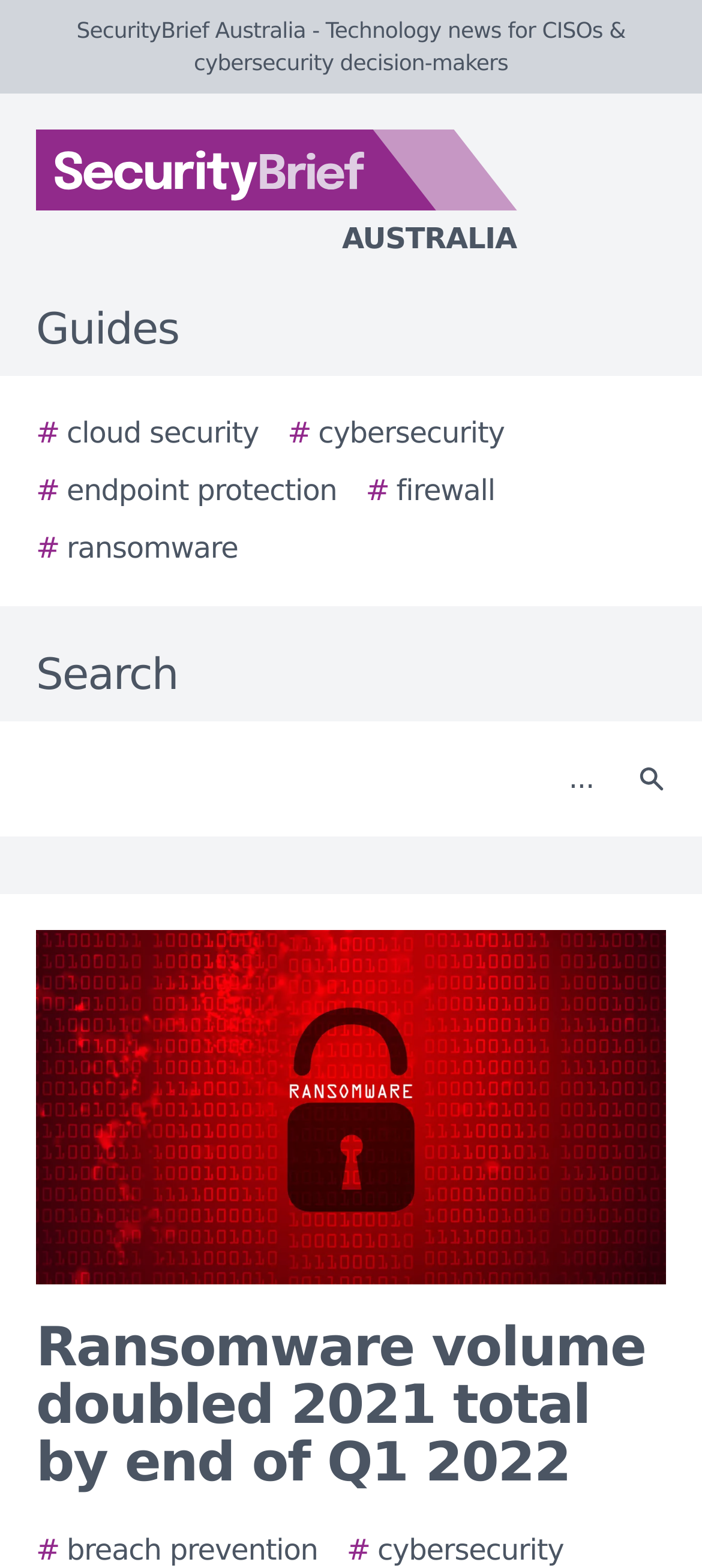Give a concise answer using one word or a phrase to the following question:
What is the name of the website?

SecurityBrief Australia